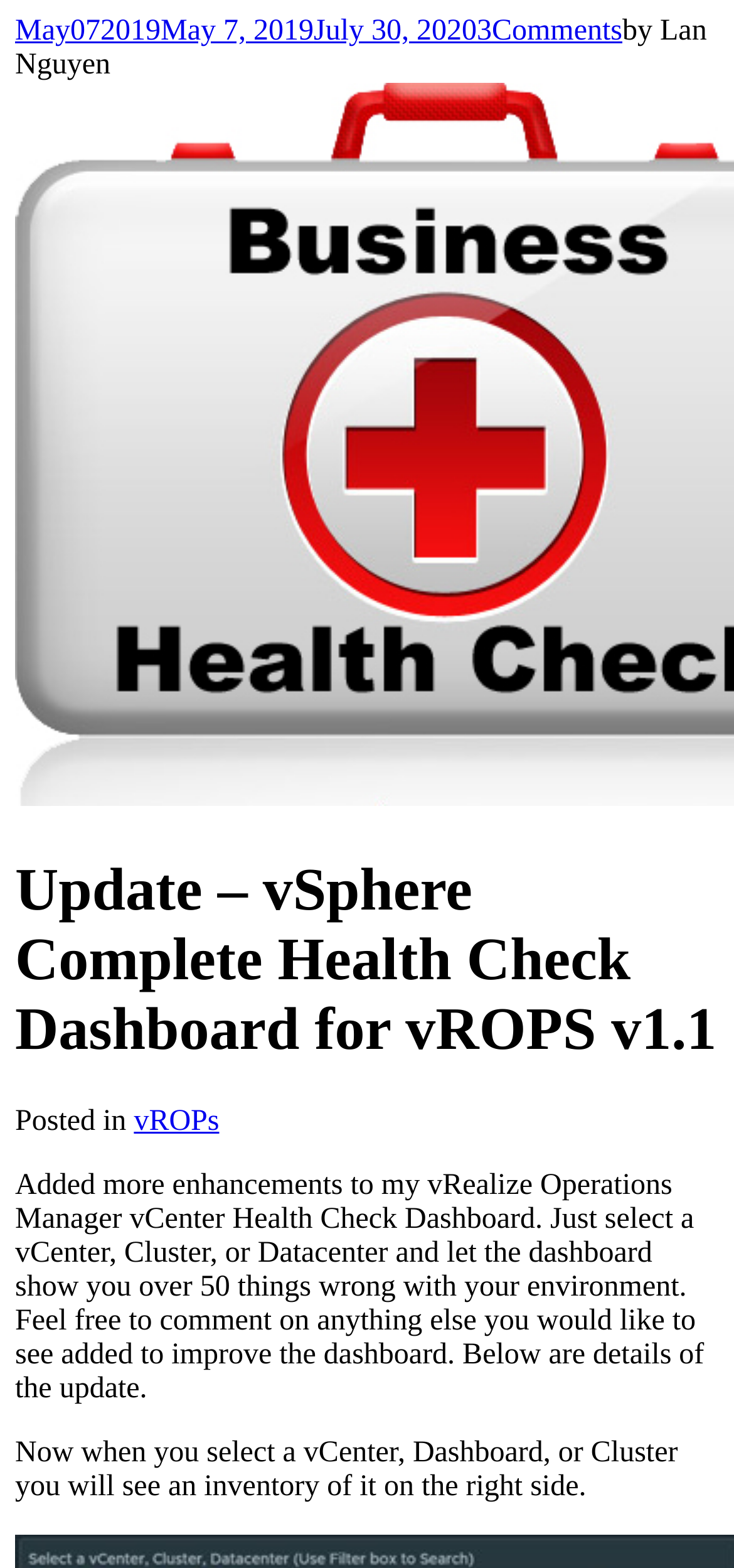What is the author's name?
Look at the screenshot and respond with one word or a short phrase.

Lan Nguyen